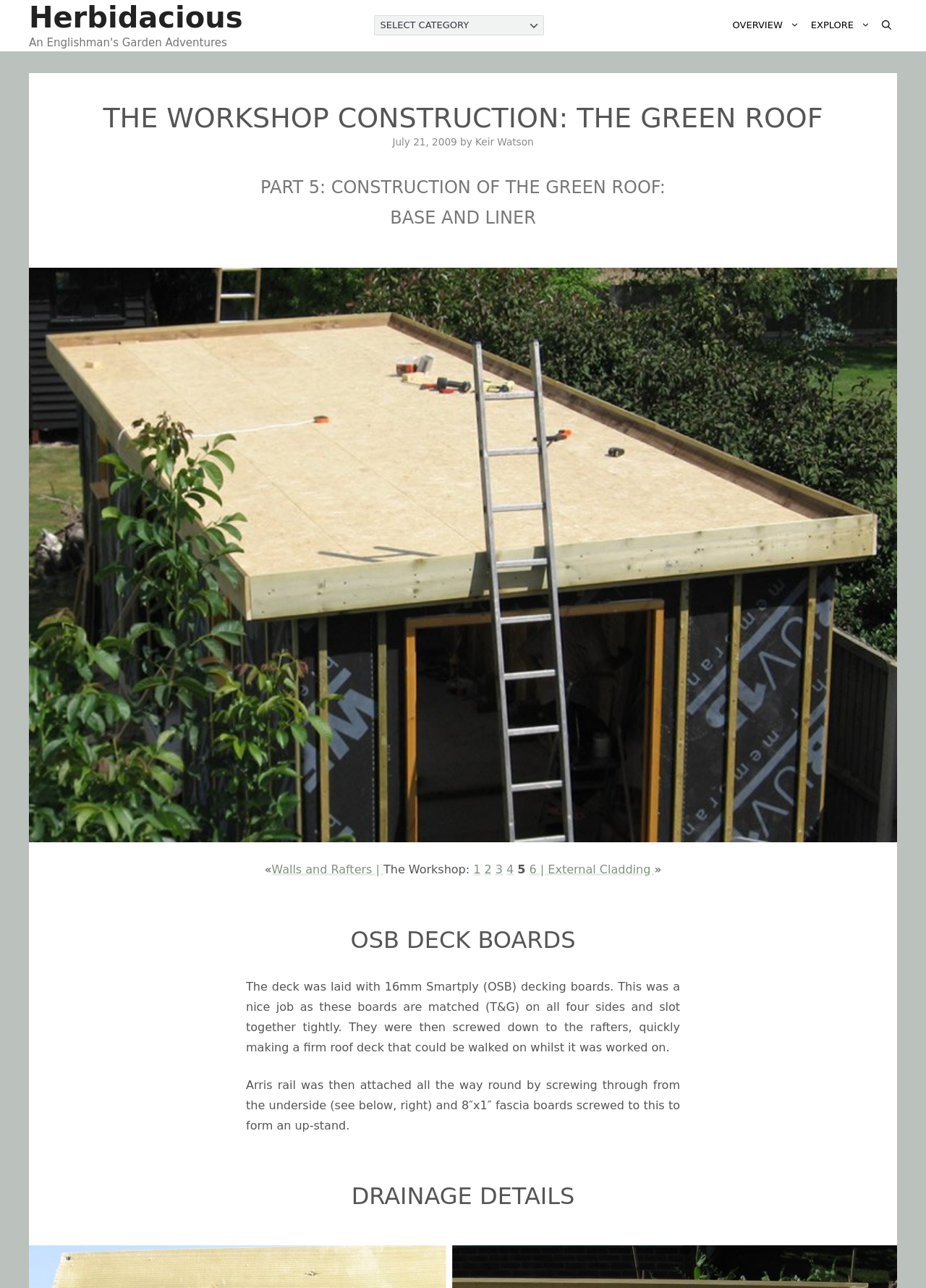Write an elaborate caption that captures the essence of the webpage.

The webpage is about the construction of a green roof, specifically focusing on the base and liner. At the top, there is a banner with a link to the site "Herbidacious" and a navigation menu with links to "OVERVIEW", "EXPLORE", and a search bar. Below the navigation menu, there is a static text "Categories" and a combobox with the same label.

The main content of the webpage is divided into sections. The first section has a heading "THE WORKSHOP CONSTRUCTION: THE GREEN ROOF" followed by the date "July 21, 2009" and the author "Keir Watson". Below this, there is a subheading "PART 5: CONSTRUCTION OF THE GREEN ROOF: BASE AND LINER".

The next section features a large figure or image that takes up most of the width of the page. Below the image, there are links to previous and next parts of the workshop construction, including "Walls and Rafters", "1", "2", "3", "4", and "6 | External Cladding".

The main content of the page is divided into three sections with headings "OSB DECK BOARDS", "DRAINAGE DETAILS", and an unnamed section. The "OSB DECK BOARDS" section describes the process of laying the deck with 16mm Smartply (OSB) decking boards, screwing them down to the rafters, and attaching arris rail and fascia boards. The "DRAINAGE DETAILS" section appears to be a continuation of the construction process, but the specific details are not provided.